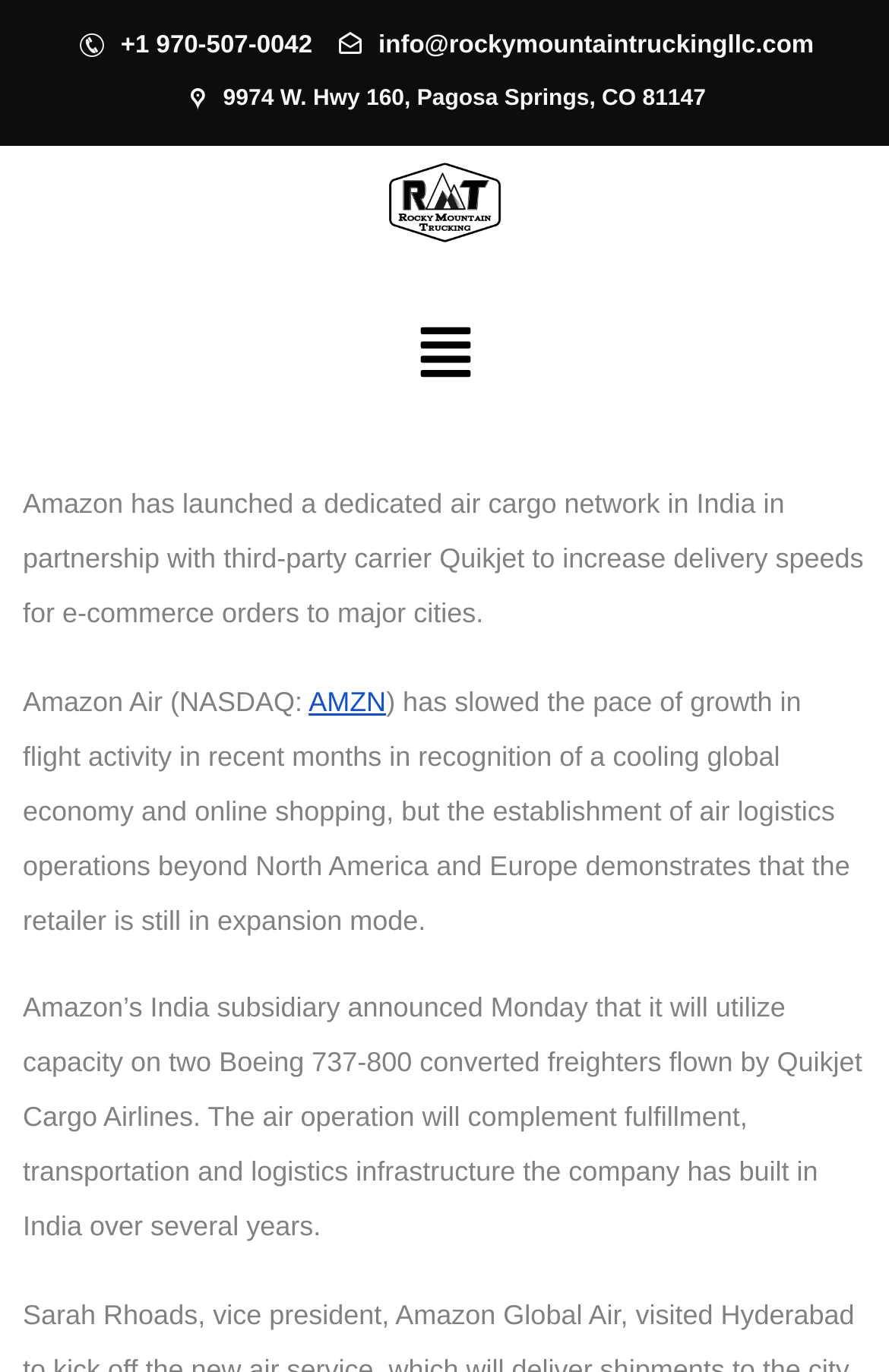Write a detailed summary of the webpage.

The webpage appears to be an article about Amazon Air's expansion into India. At the top, there are three links: a phone number, an email address, and a physical address. Below these links, there is a button labeled "Menu" that, when clicked, will expand to show a menu.

The main content of the article is divided into four paragraphs. The first paragraph explains that Amazon has launched a dedicated air cargo network in India in partnership with Quikjet to increase delivery speeds for e-commerce orders to major cities. The second paragraph mentions Amazon Air and its stock ticker symbol, AMZN. The third paragraph discusses how Amazon Air has slowed its growth in flight activity due to a cooling global economy and online shopping, but is still expanding its air logistics operations beyond North America and Europe. The fourth paragraph announces that Amazon's India subsidiary will utilize capacity on two Boeing 737-800 converted freighters flown by Quikjet Cargo Airlines, complementing its fulfillment, transportation, and logistics infrastructure in India.

Overall, the webpage has a simple layout with a focus on the article's content, and includes some contact information and a menu button at the top.